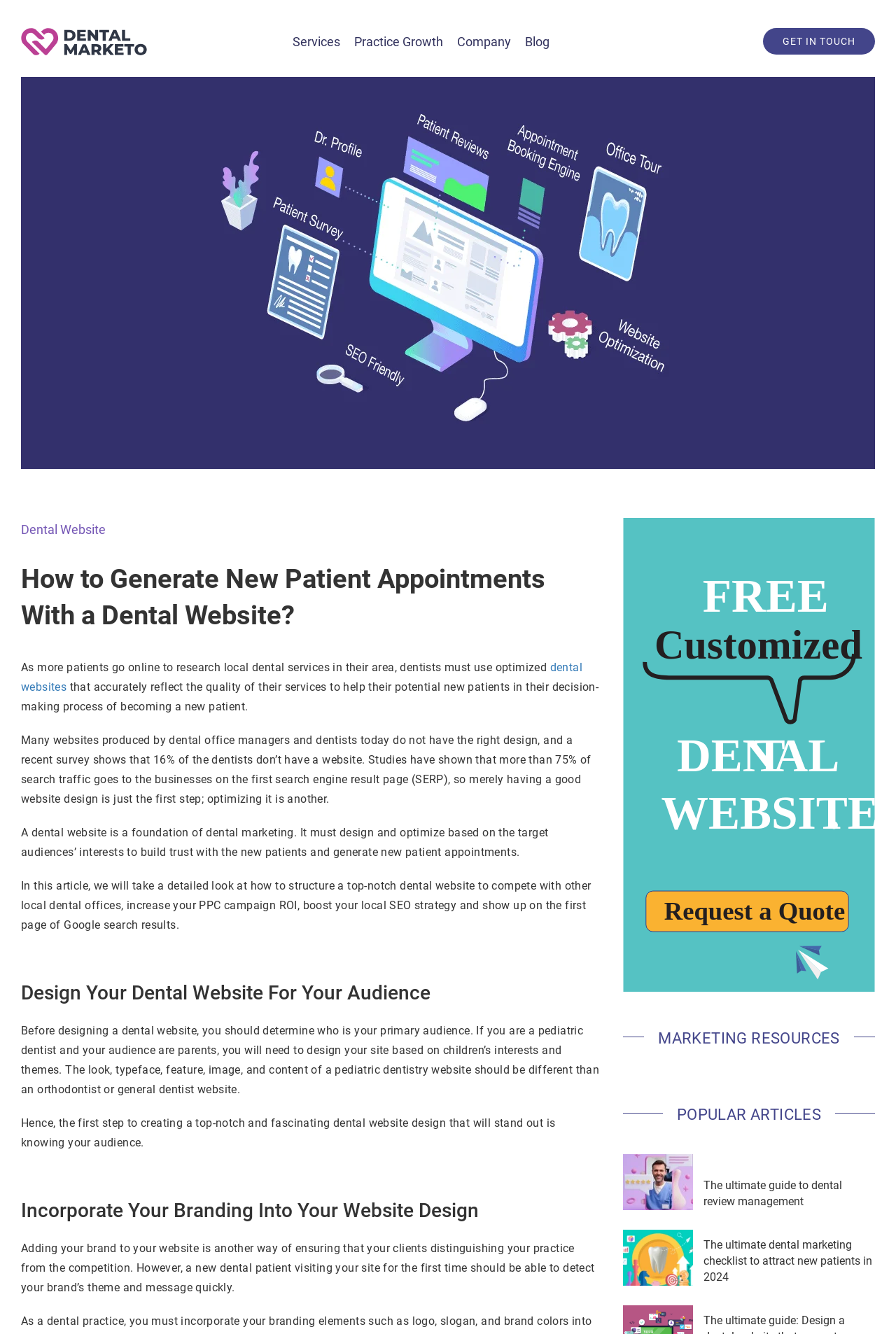Identify the bounding box coordinates for the element that needs to be clicked to fulfill this instruction: "Read more about 'Dental Website'". Provide the coordinates in the format of four float numbers between 0 and 1: [left, top, right, bottom].

[0.023, 0.391, 0.118, 0.402]